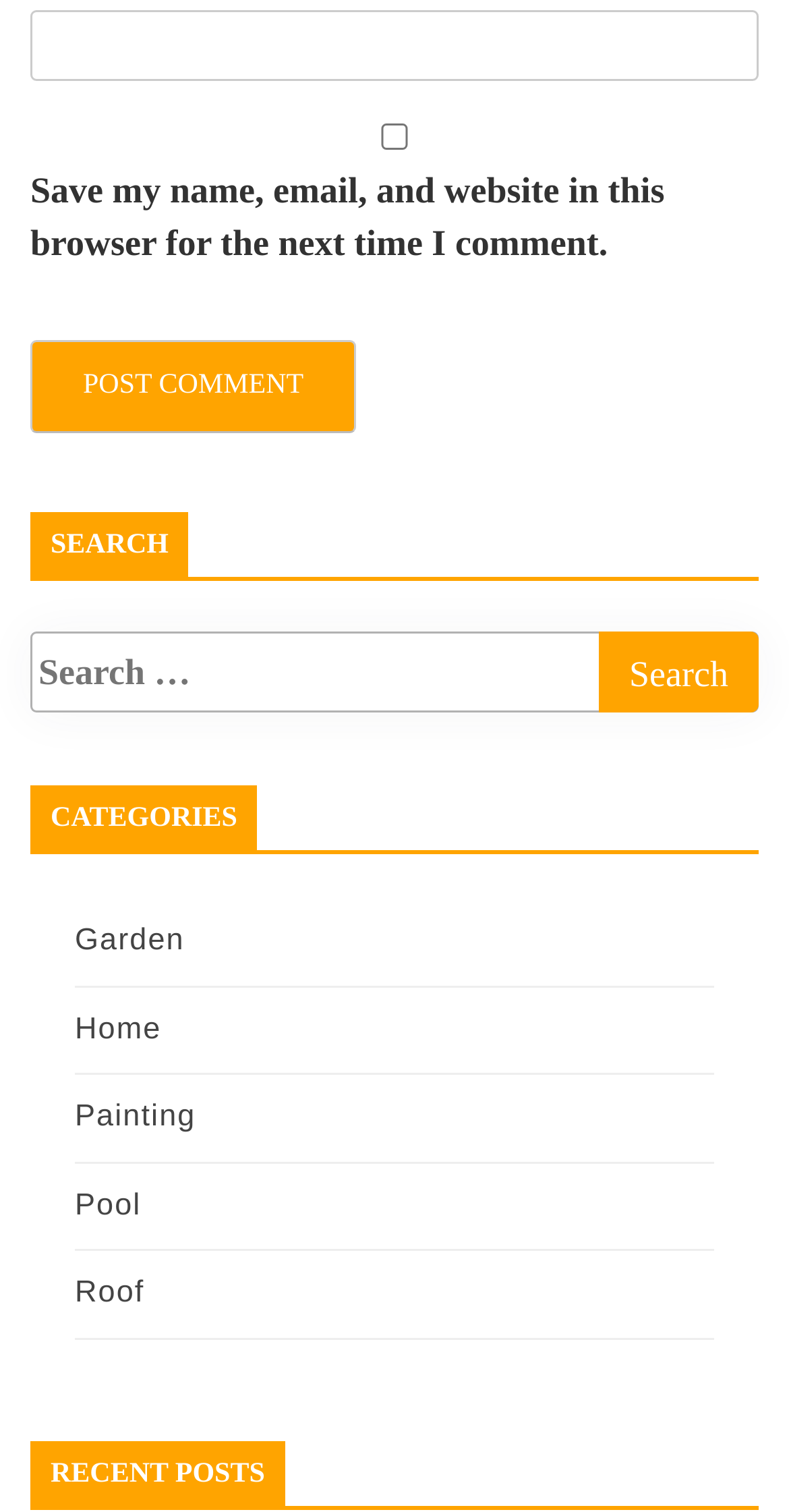Could you determine the bounding box coordinates of the clickable element to complete the instruction: "Post a comment"? Provide the coordinates as four float numbers between 0 and 1, i.e., [left, top, right, bottom].

[0.038, 0.225, 0.451, 0.287]